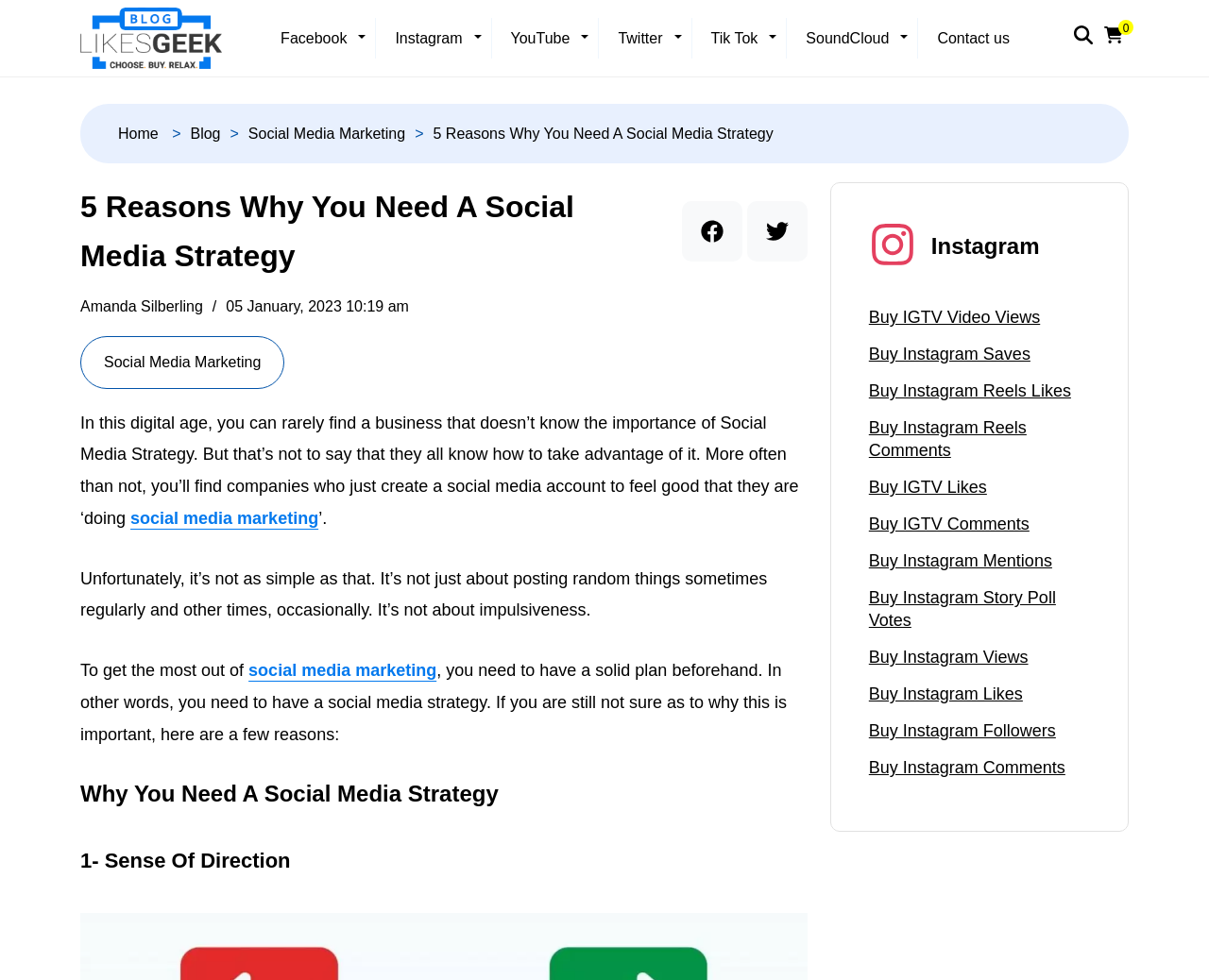Locate the bounding box coordinates of the element I should click to achieve the following instruction: "Read the blog".

[0.157, 0.128, 0.205, 0.145]